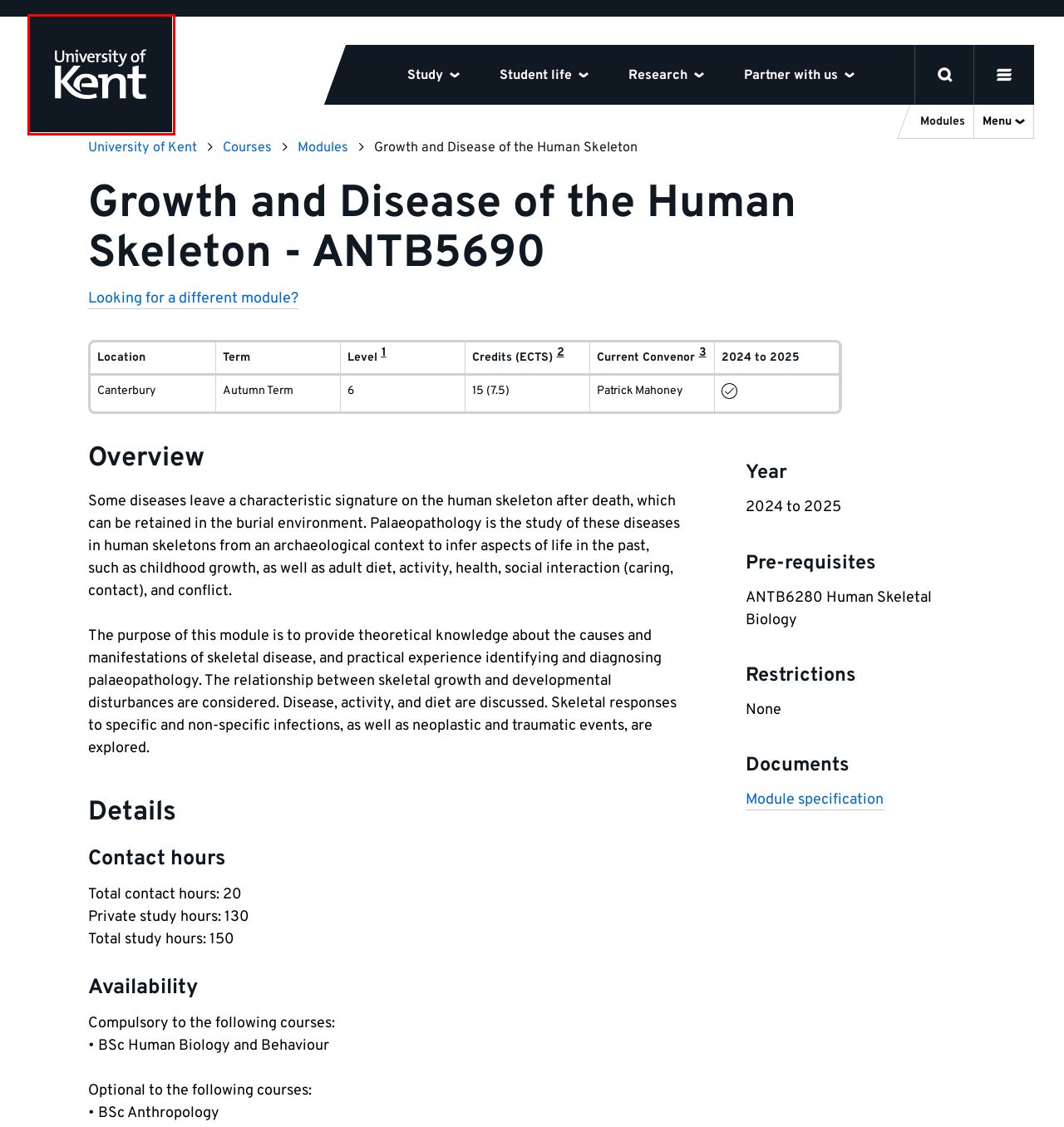Review the webpage screenshot provided, noting the red bounding box around a UI element. Choose the description that best matches the new webpage after clicking the element within the bounding box. The following are the options:
A. Governance - University of Kent
B. Equality, Diversity and Inclusivity - University of Kent
C. Modules - University of Kent
D. Courses - University of Kent
E. Student Guide - University of Kent
F. Applicants - University of Kent
G. We stand for ambition. Yours - University of Kent
H. Part-time and short courses - University of Kent

G